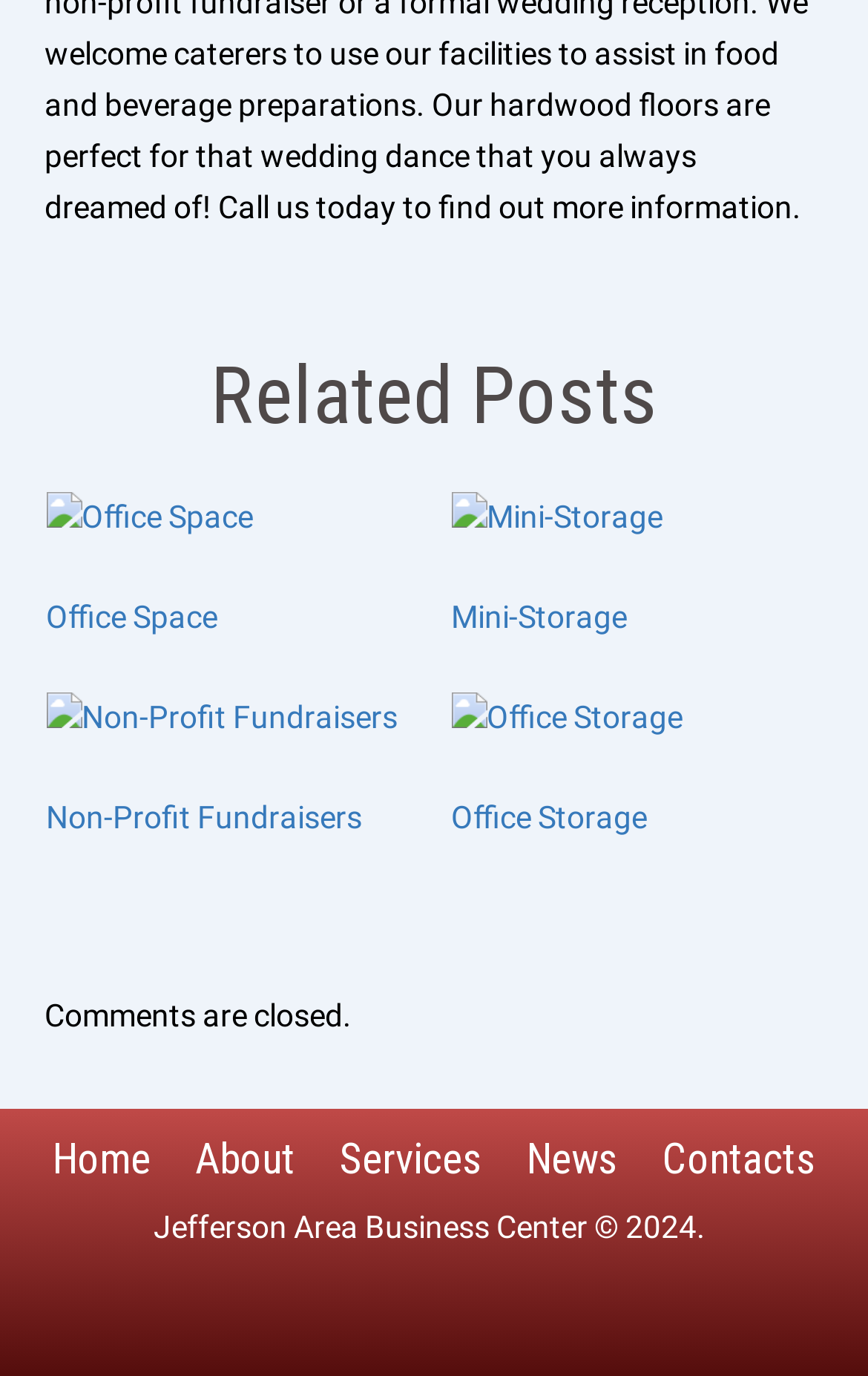Locate the bounding box coordinates of the region to be clicked to comply with the following instruction: "click on 'Office Space'". The coordinates must be four float numbers between 0 and 1, in the form [left, top, right, bottom].

[0.053, 0.356, 0.482, 0.394]